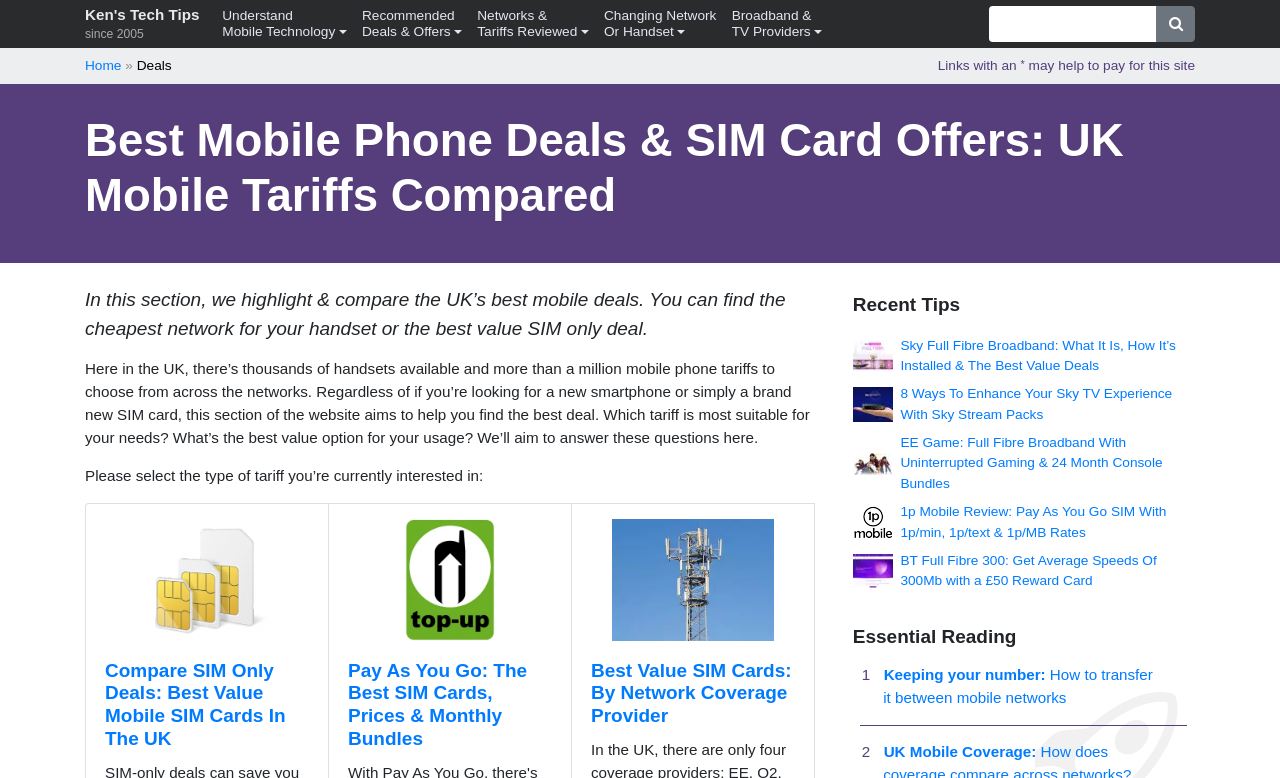Locate the UI element described as follows: "Guides". Return the bounding box coordinates as four float numbers between 0 and 1 in the order [left, top, right, bottom].

None